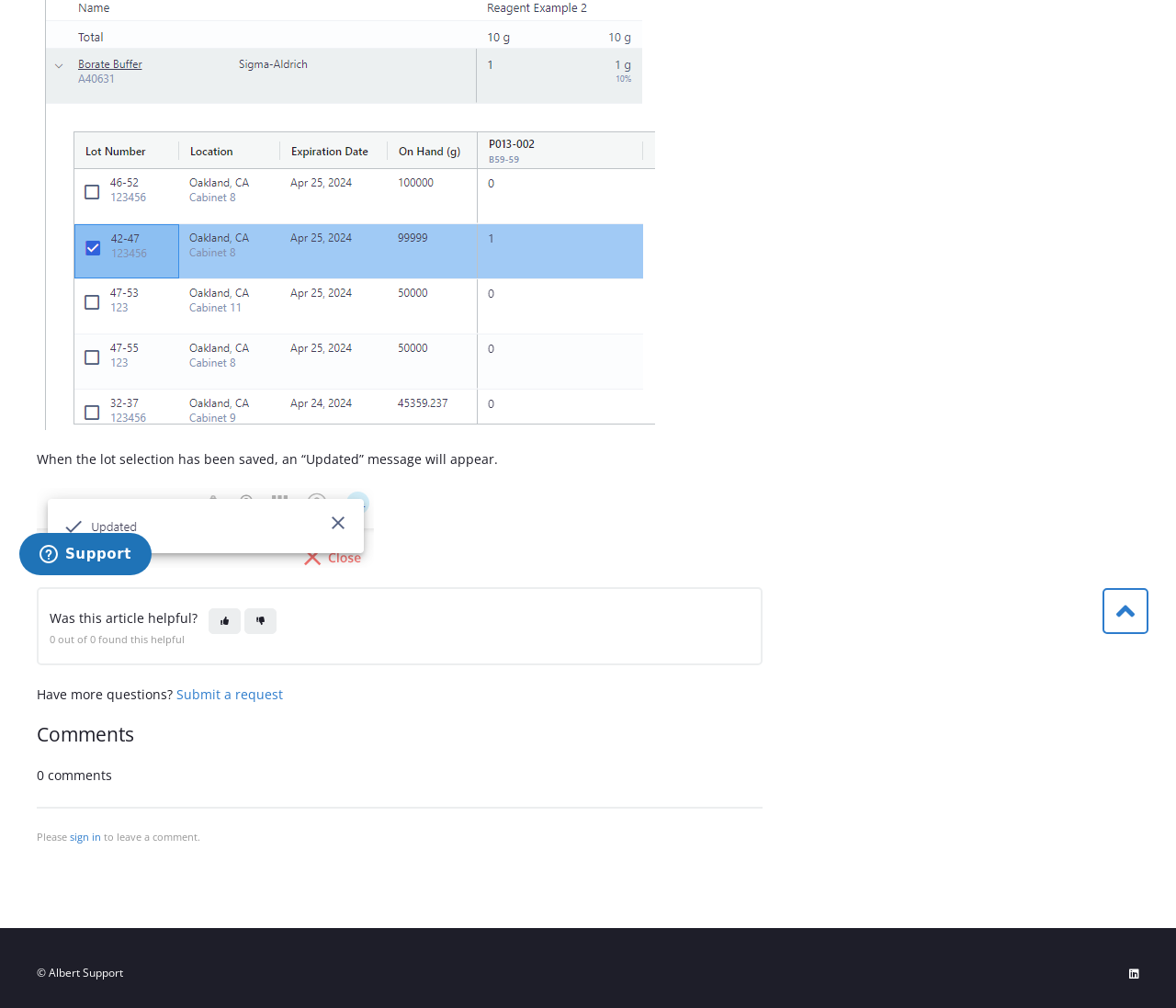From the element description: "aria-label="This article was helpful"", extract the bounding box coordinates of the UI element. The coordinates should be expressed as four float numbers between 0 and 1, in the order [left, top, right, bottom].

[0.177, 0.604, 0.205, 0.629]